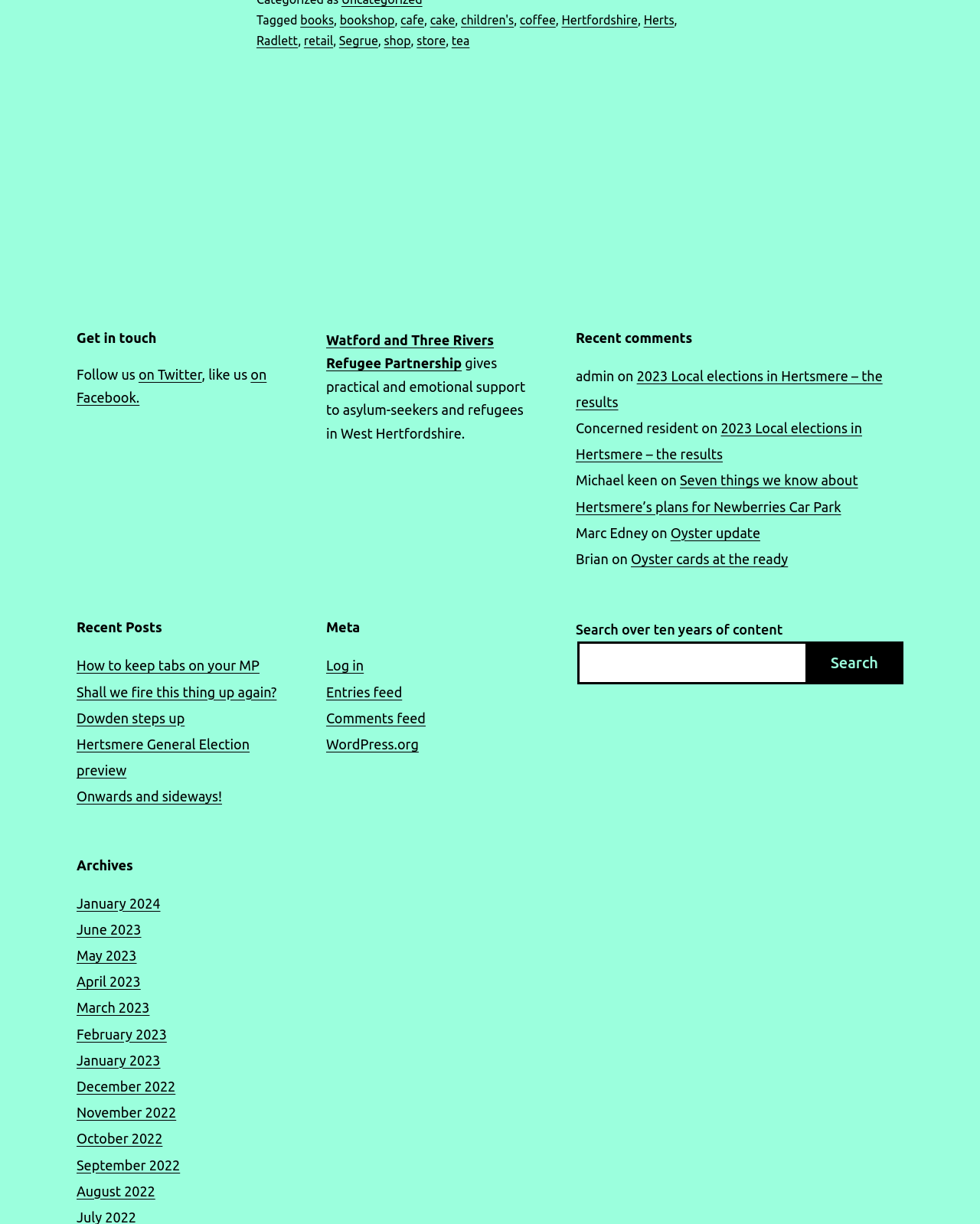Use a single word or phrase to respond to the question:
How many archives are listed?

12